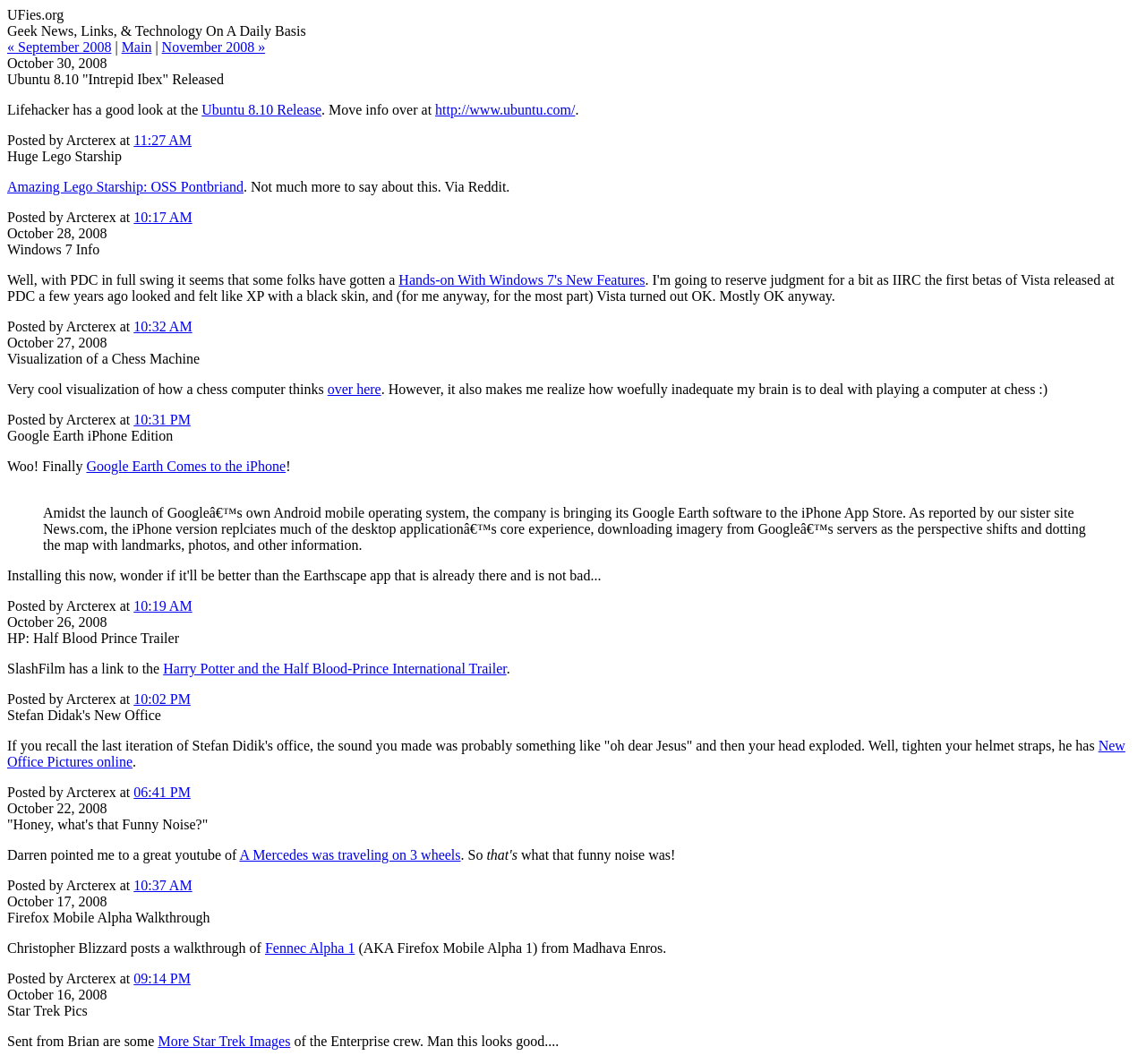Please give a concise answer to this question using a single word or phrase: 
What is the date of the last post on this page?

October 30, 2008